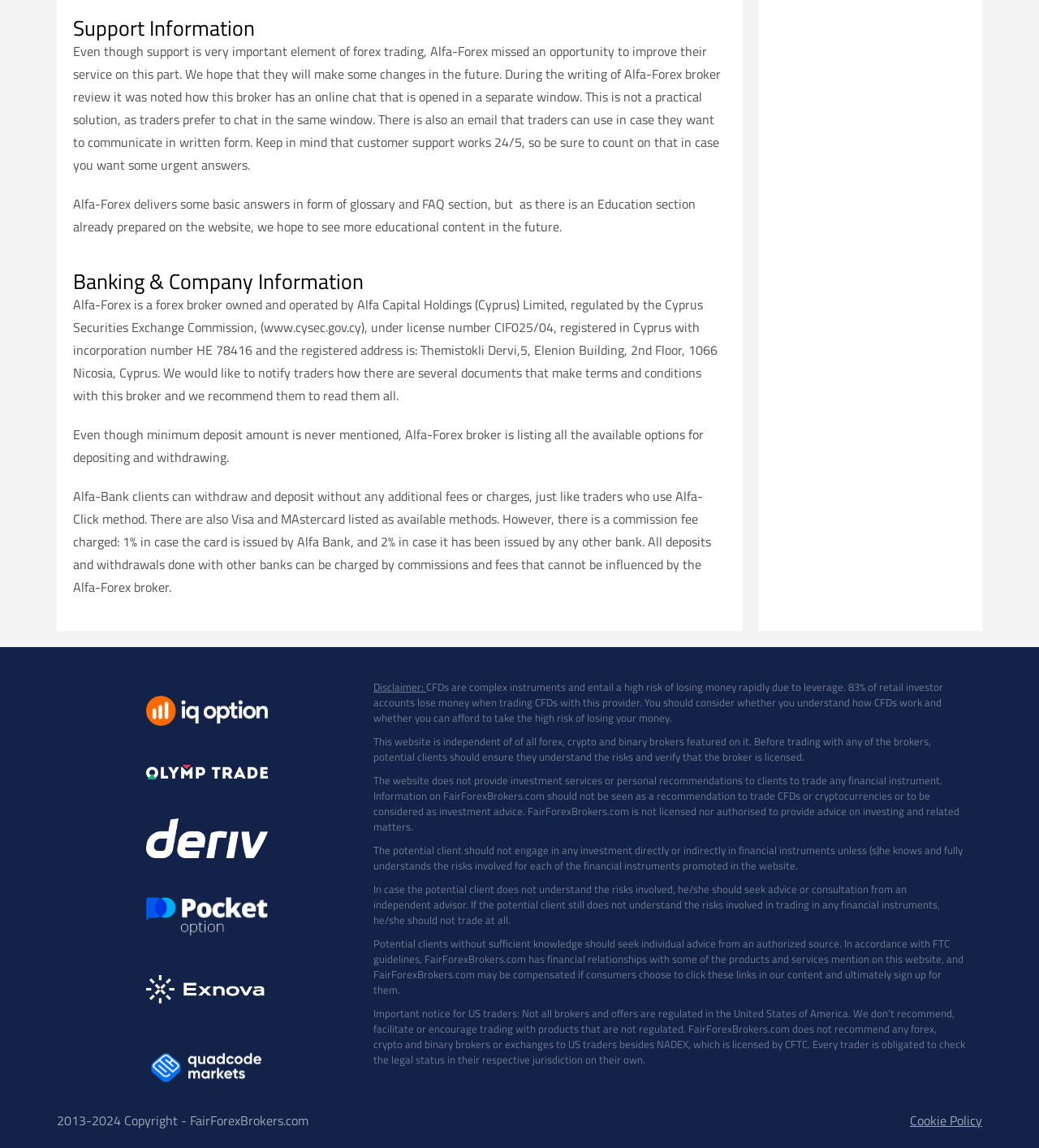Specify the bounding box coordinates of the area to click in order to follow the given instruction: "Learn about Deriv."

[0.141, 0.749, 0.258, 0.766]